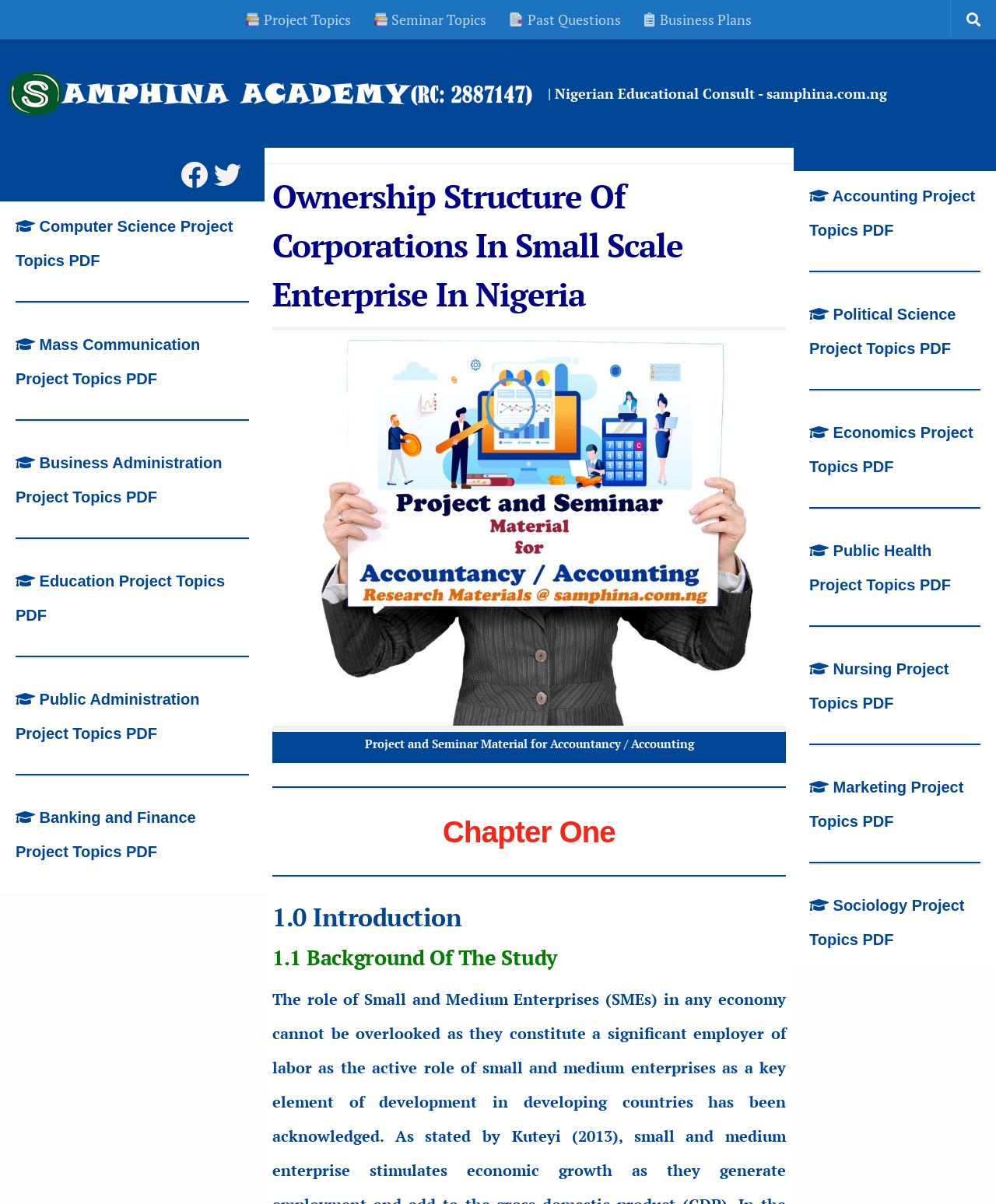How many project topics are listed?
Based on the image, respond with a single word or phrase.

17